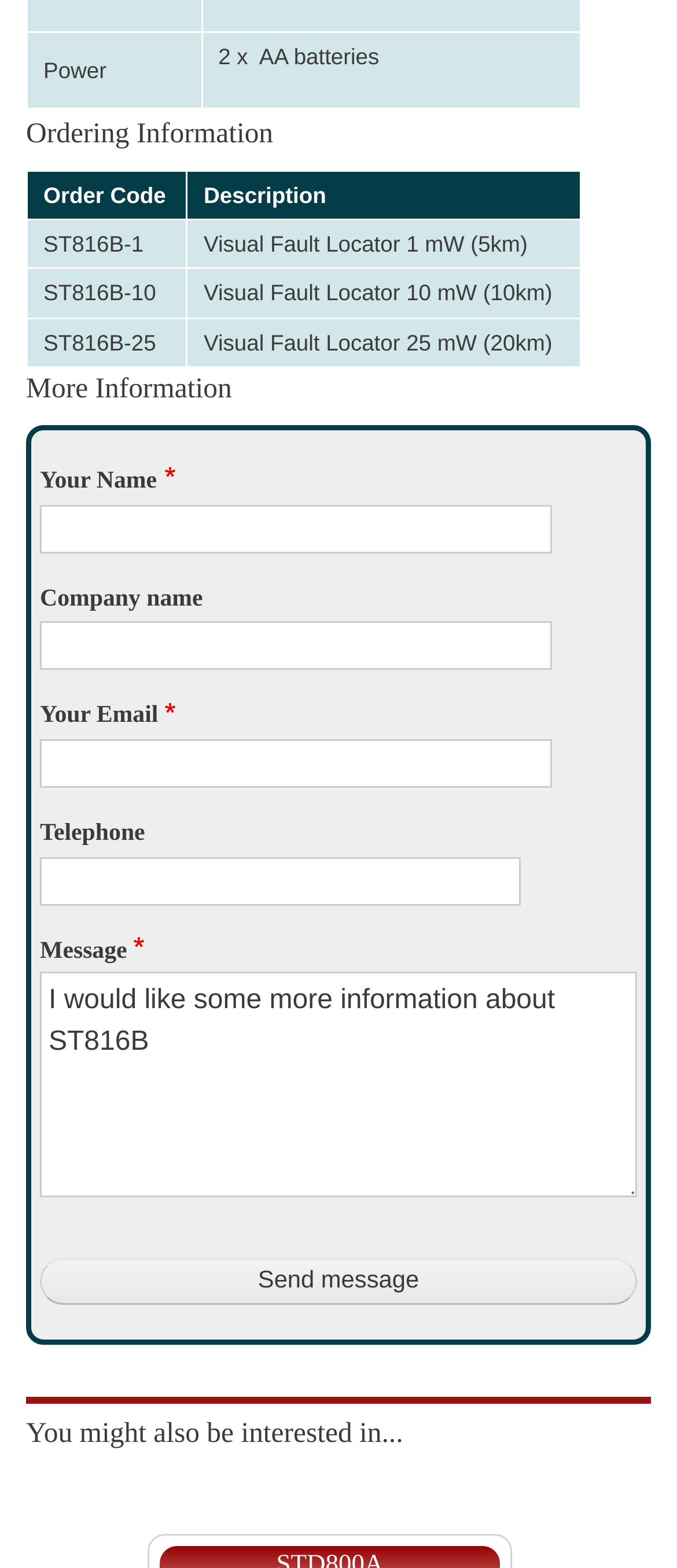Please specify the bounding box coordinates of the area that should be clicked to accomplish the following instruction: "Click on Unmanaged link". The coordinates should consist of four float numbers between 0 and 1, i.e., [left, top, right, bottom].

[0.154, 0.033, 0.923, 0.06]